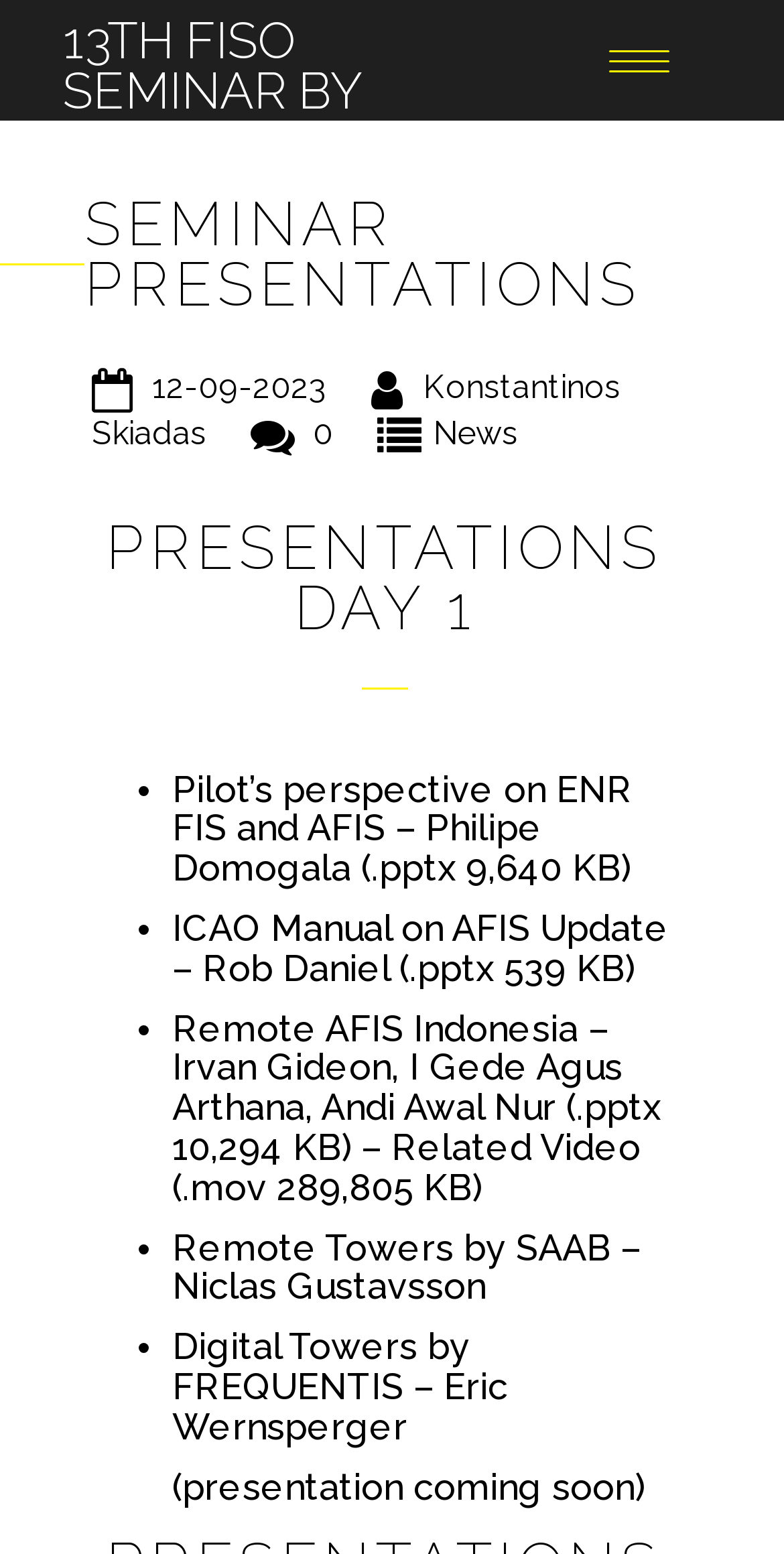How many presentations are listed on Day 1?
Please craft a detailed and exhaustive response to the question.

I counted the number of list markers (•) under the 'PRESENTATIONS DAY 1' heading, which indicates the number of presentations listed. There are 4 list markers, so there are 4 presentations listed on Day 1.